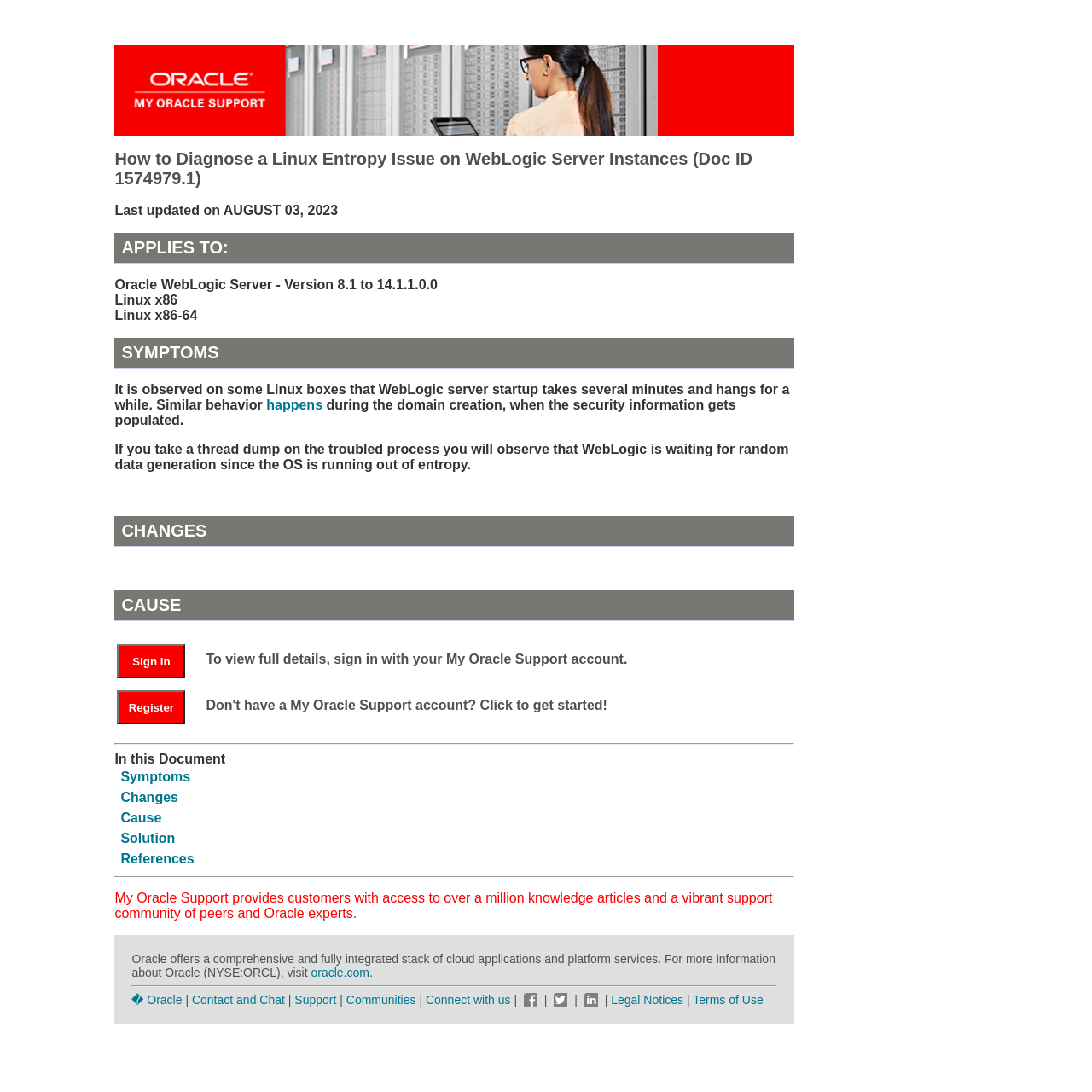Please indicate the bounding box coordinates for the clickable area to complete the following task: "View full details". The coordinates should be specified as four float numbers between 0 and 1, i.e., [left, top, right, bottom].

[0.107, 0.598, 0.185, 0.611]